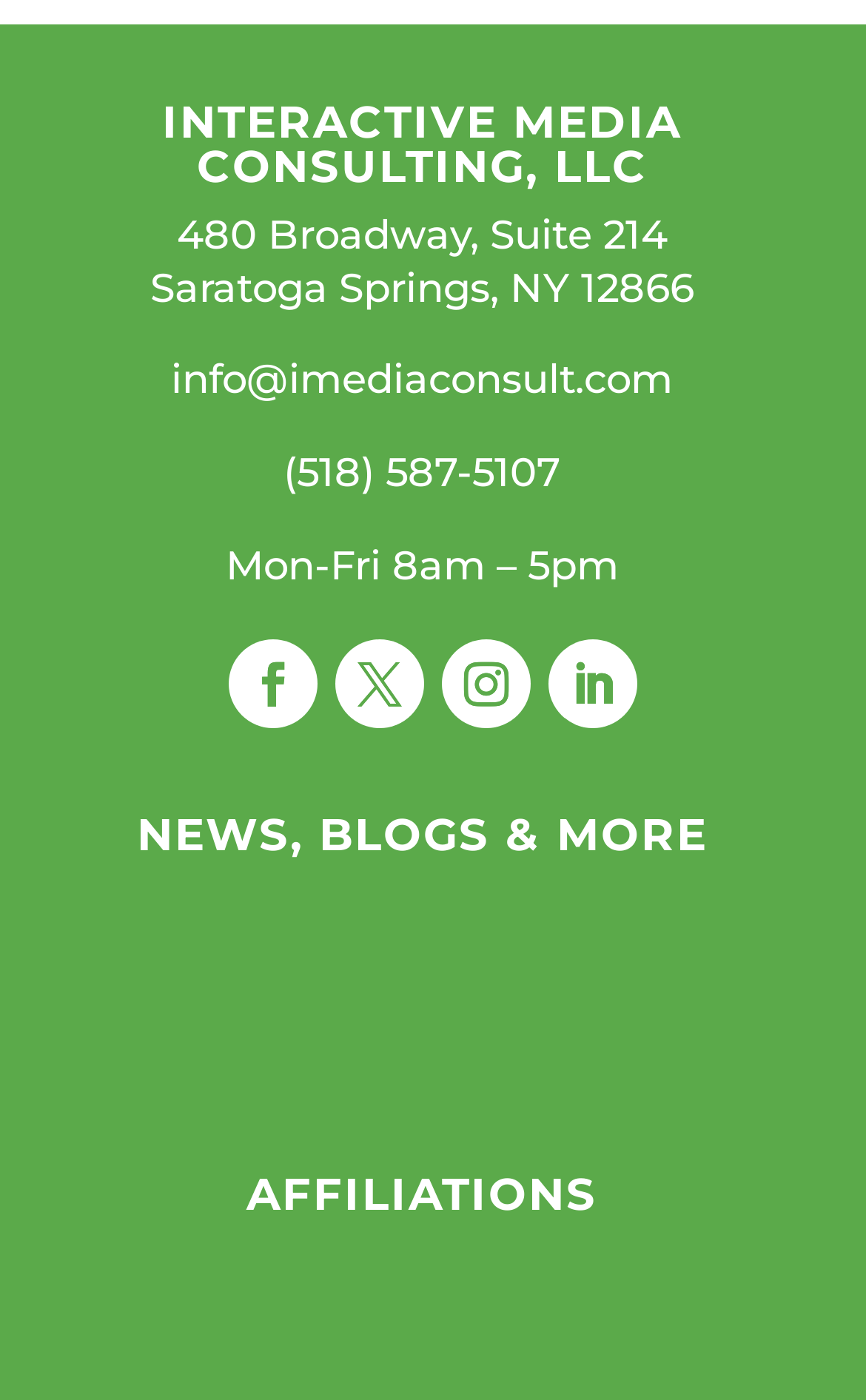Determine the bounding box coordinates for the UI element with the following description: "(518) 587-5107". The coordinates should be four float numbers between 0 and 1, represented as [left, top, right, bottom].

[0.327, 0.321, 0.647, 0.355]